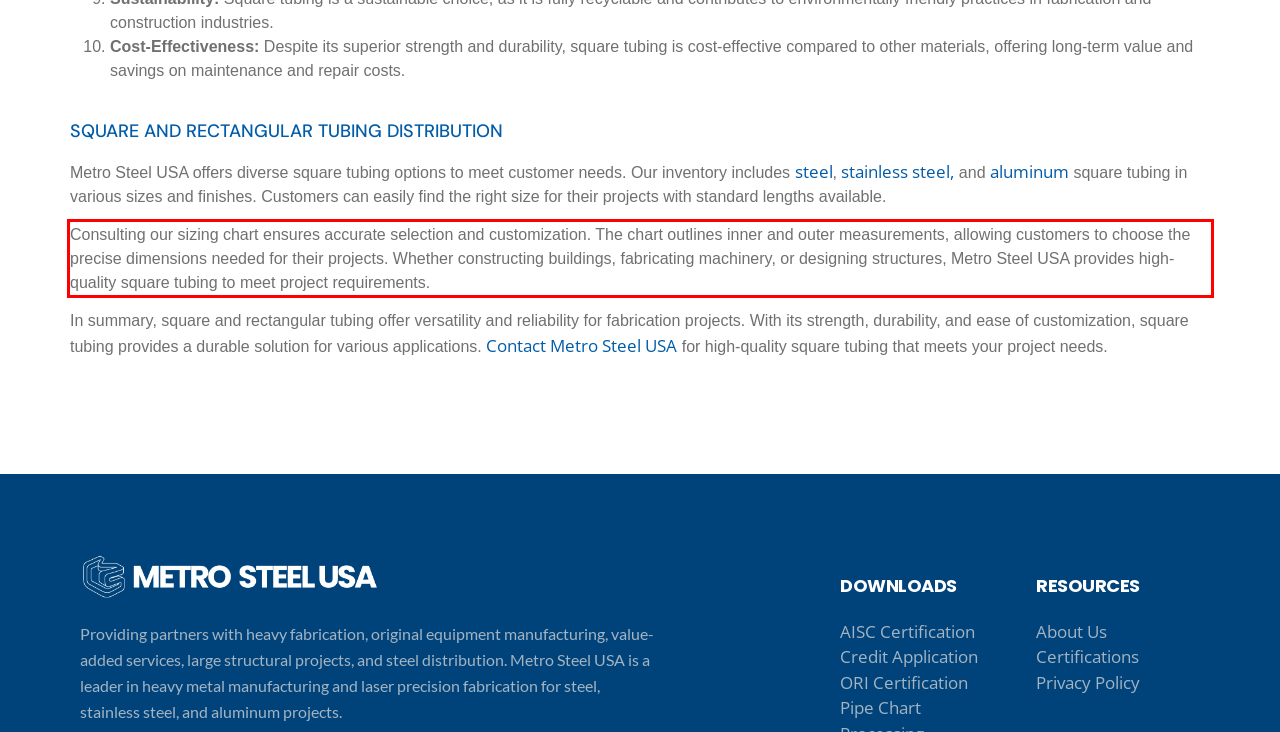Observe the screenshot of the webpage that includes a red rectangle bounding box. Conduct OCR on the content inside this red bounding box and generate the text.

Consulting our sizing chart ensures accurate selection and customization. The chart outlines inner and outer measurements, allowing customers to choose the precise dimensions needed for their projects. Whether constructing buildings, fabricating machinery, or designing structures, Metro Steel USA provides high-quality square tubing to meet project requirements.